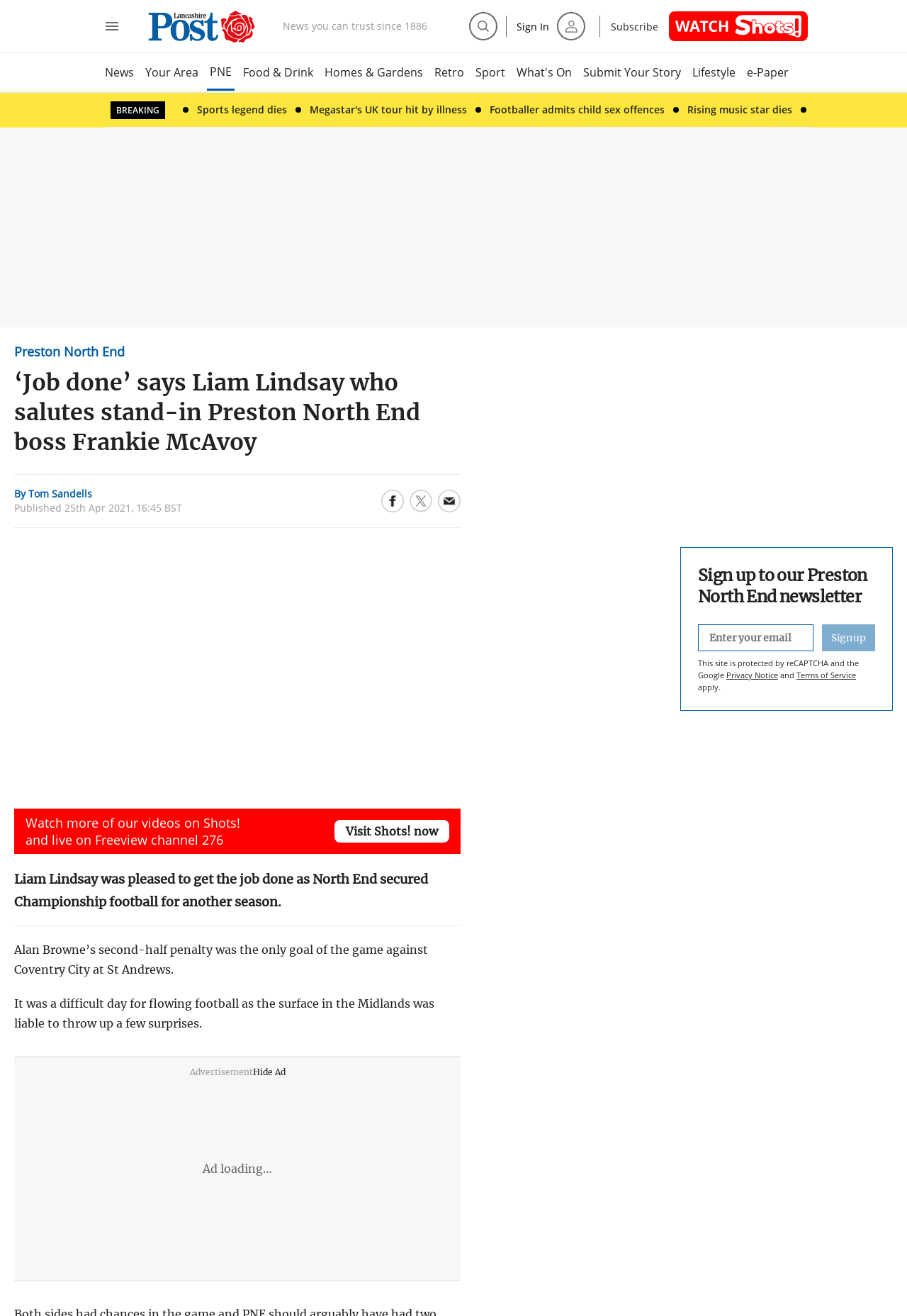What is the name of the opponent team mentioned in the article?
Based on the image, respond with a single word or phrase.

Coventry City